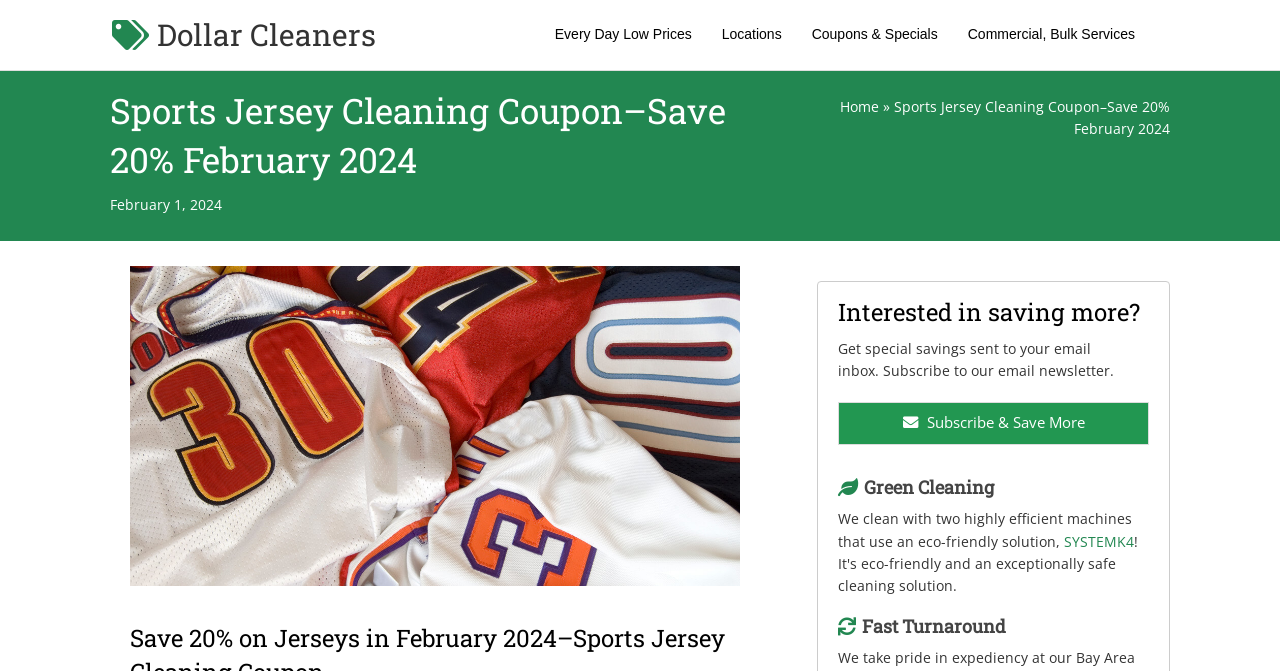Please identify the bounding box coordinates of the element's region that should be clicked to execute the following instruction: "Go to the Home page". The bounding box coordinates must be four float numbers between 0 and 1, i.e., [left, top, right, bottom].

[0.656, 0.144, 0.687, 0.172]